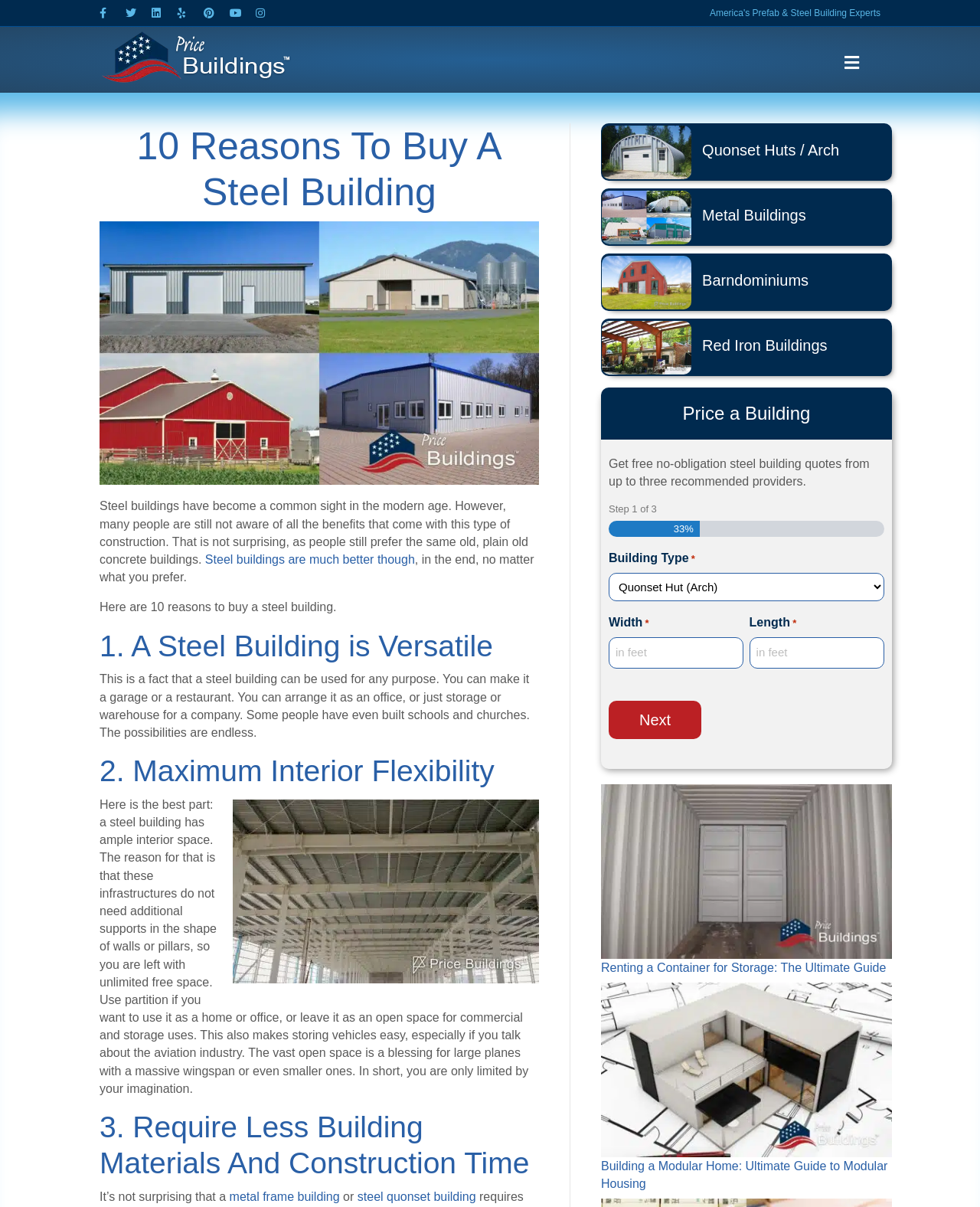Locate the bounding box coordinates of the element that should be clicked to fulfill the instruction: "Click on the Next button".

[0.621, 0.58, 0.716, 0.612]